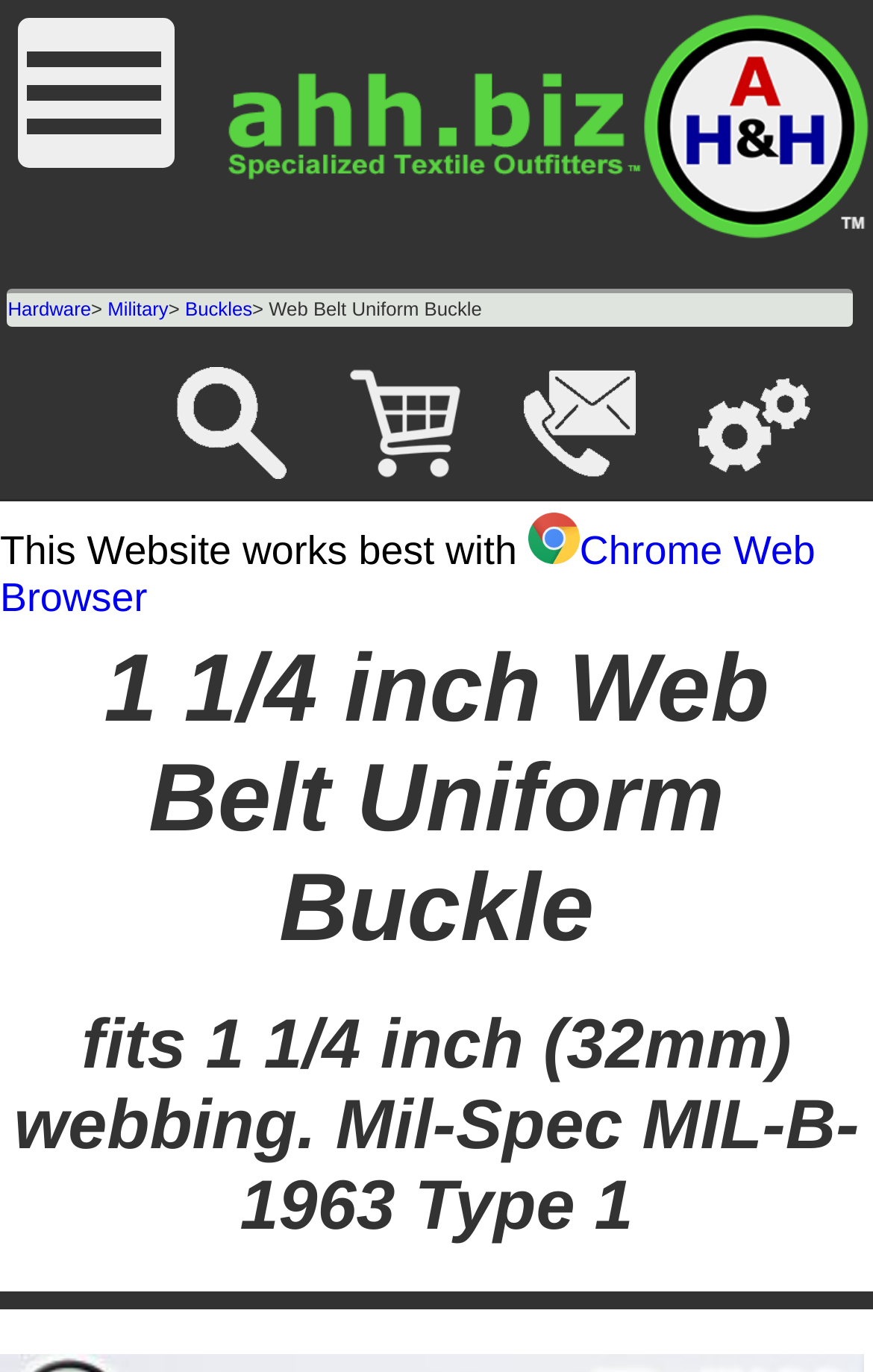Identify the bounding box for the UI element specified in this description: "Hardware". The coordinates must be four float numbers between 0 and 1, formatted as [left, top, right, bottom].

[0.009, 0.217, 0.104, 0.233]